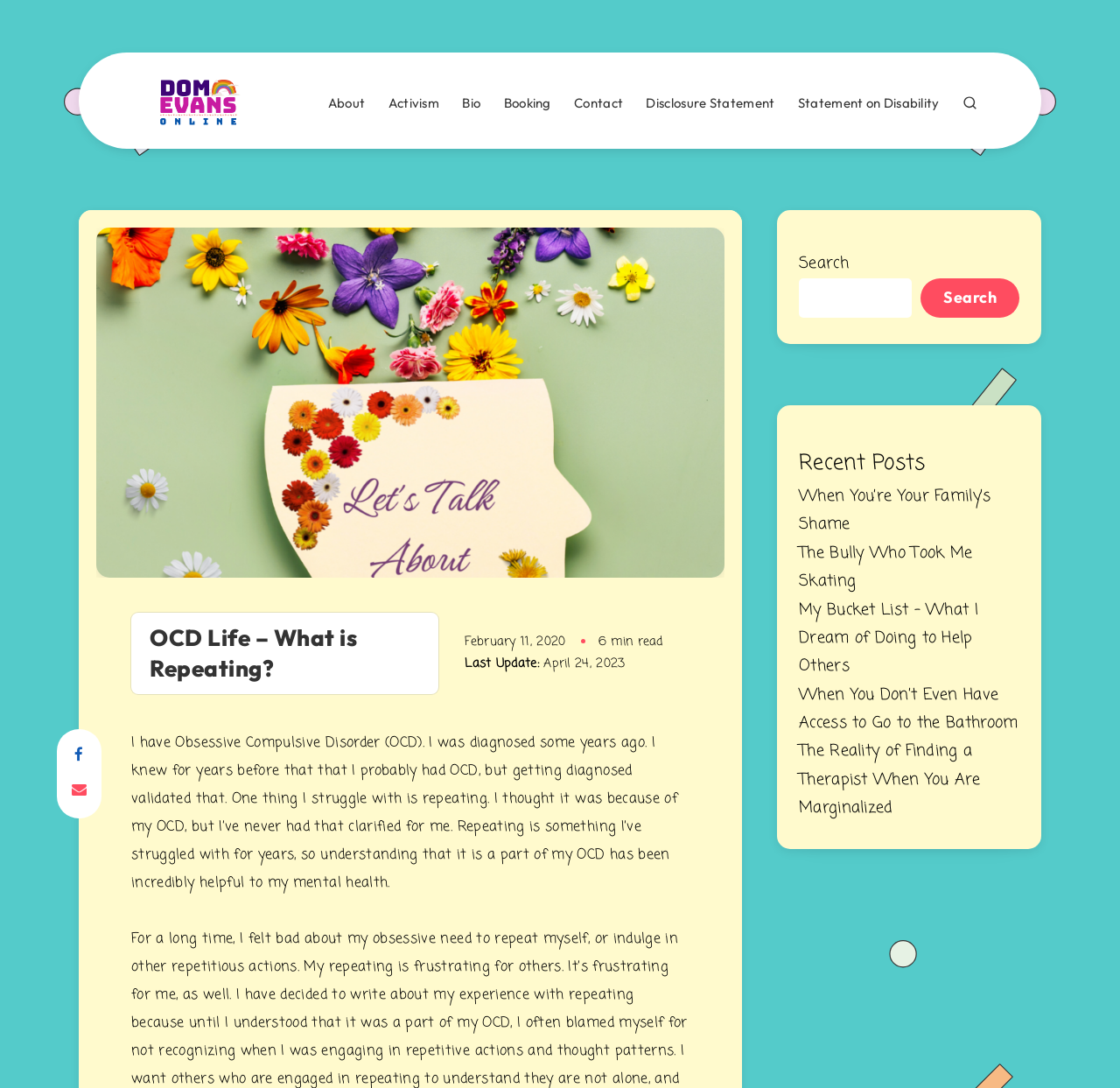Indicate the bounding box coordinates of the clickable region to achieve the following instruction: "Read the 'When You’re Your Family’s Shame' post."

[0.713, 0.445, 0.885, 0.493]